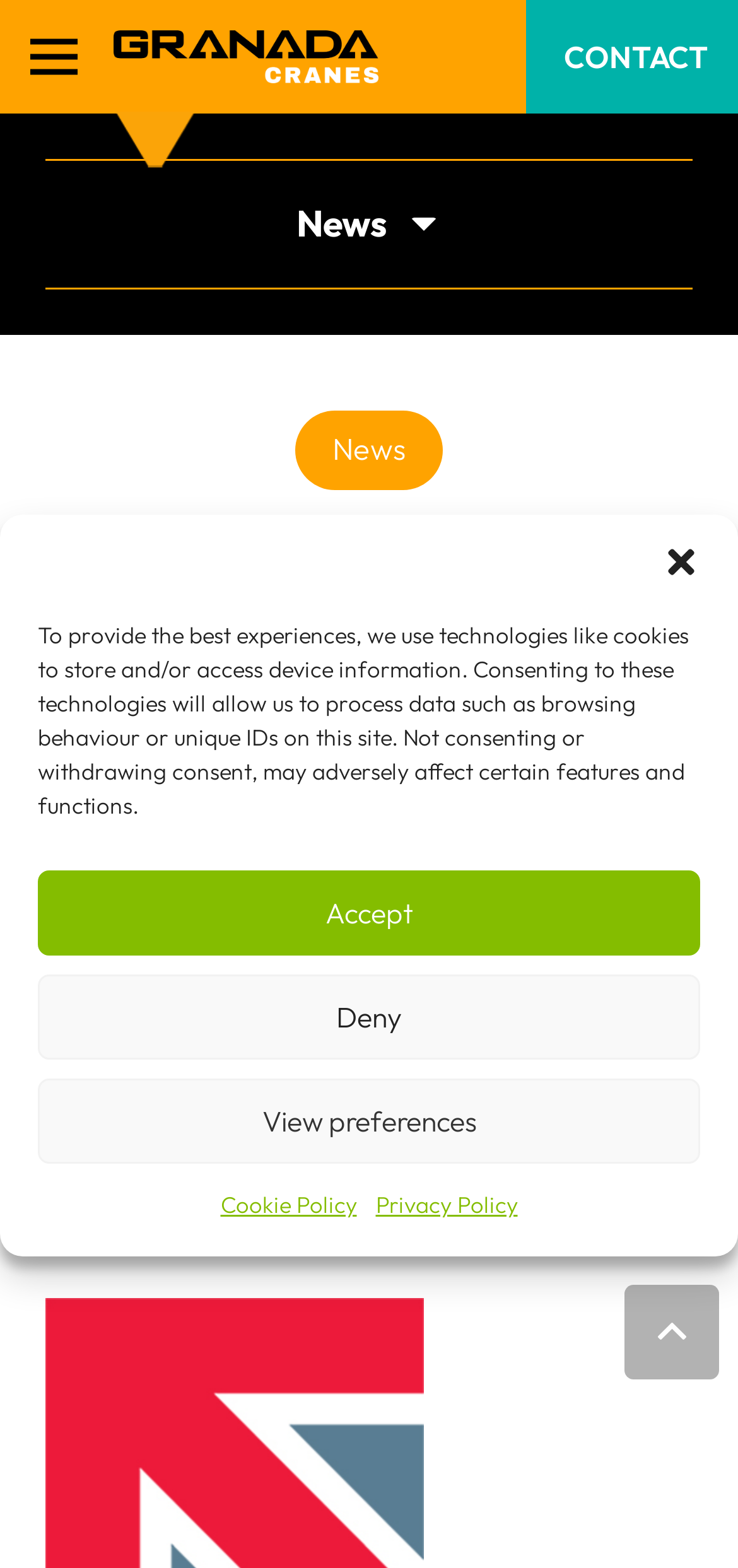Could you indicate the bounding box coordinates of the region to click in order to complete this instruction: "View Granada Cranes master logo".

[0.154, 0.019, 0.513, 0.053]